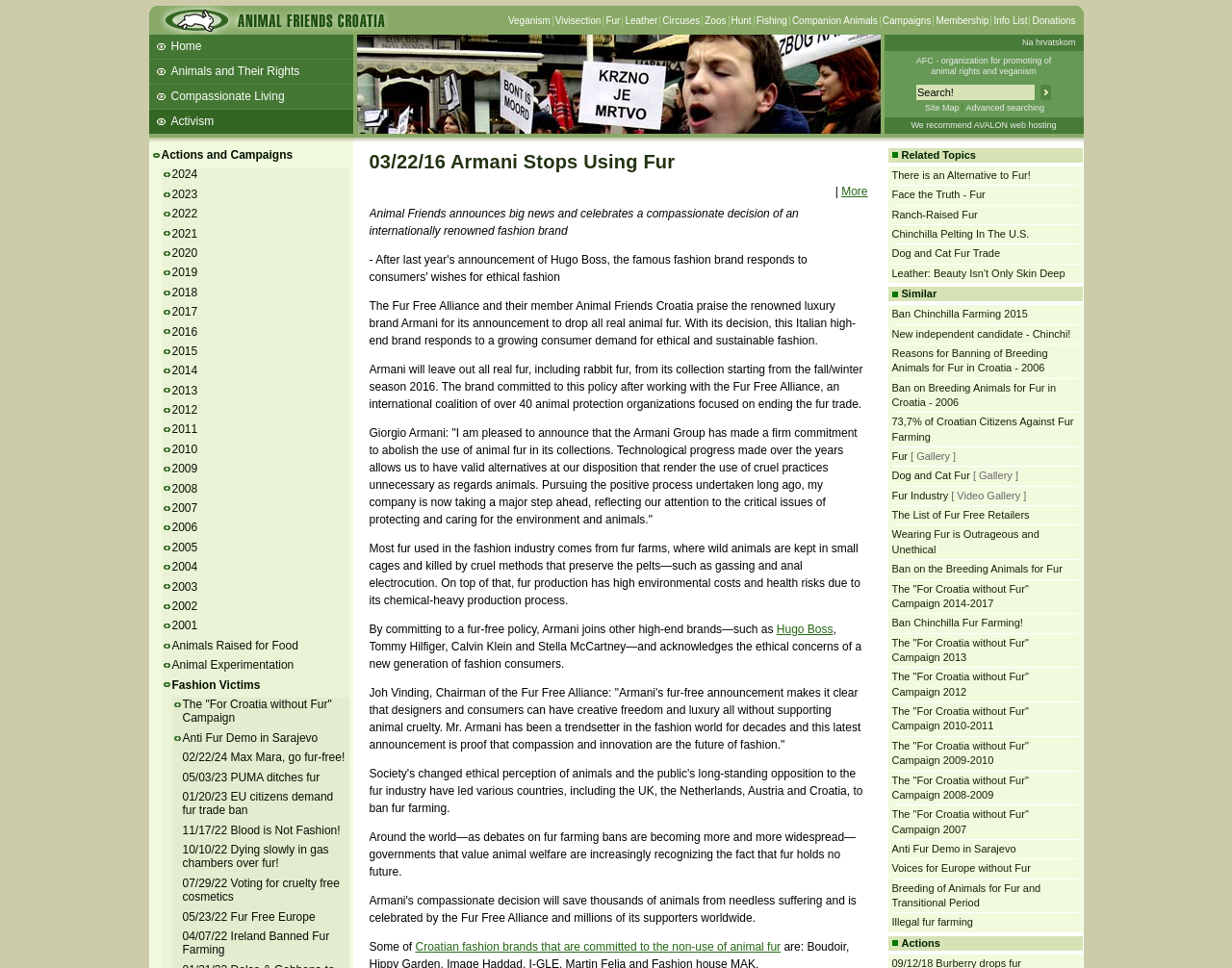Describe all the key features of the webpage in detail.

The webpage is about Animal Friends, a non-profit organization that promotes animal protection, animal rights, and veganism. At the top of the page, there is a heading that reads "Animal Friends Croatia" with an image next to it. Below this, there are several links to different topics, including "Veganism", "Vivisection", "Fur", and more.

On the left side of the page, there is a column of links to various sections of the website, including "Home", "Animals and Their Rights", "Compassionate Living", and "Activism". There are also links to specific articles and news stories, such as "Beans and Barley Winter Soup" and "Documentary About Live Animals Transport".

In the main content area of the page, there is a news article about Armani stopping the use of fur in their collections. The article includes several paragraphs of text, as well as quotes from Giorgio Armani. There are also links to related topics, such as "Hugo Boss", which has also committed to a fur-free policy.

At the bottom of the page, there are links to different years, ranging from 2001 to 2024, which likely lead to archives of news stories and articles from those years. There are also links to specific campaigns and actions, such as "The 'For Croatia without Fur' Campaign" and "Anti Fur Demo in Sarajevo".

Overall, the webpage is focused on promoting animal rights and welfare, and provides a wealth of information and resources on topics related to animal protection and veganism.